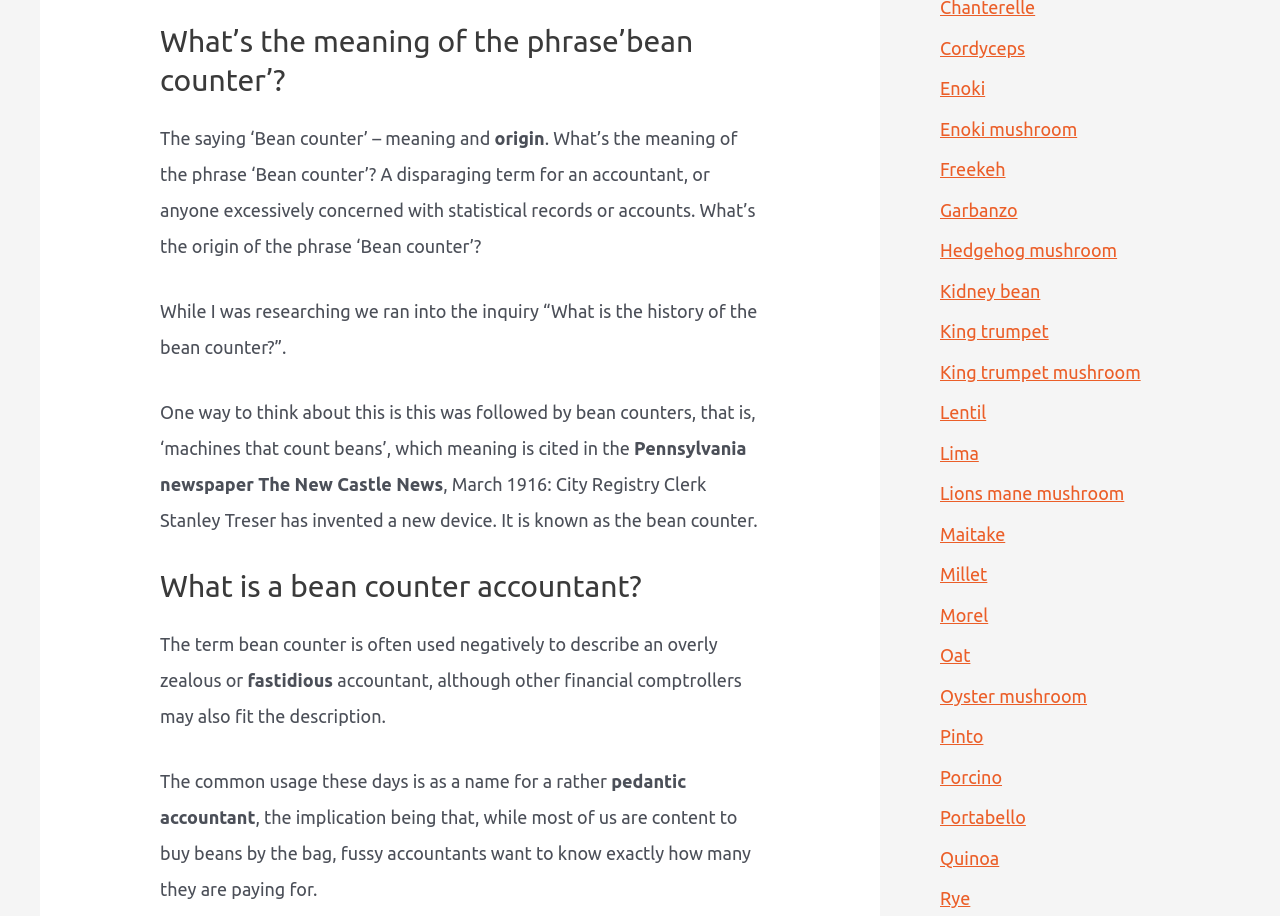From the webpage screenshot, predict the bounding box coordinates (top-left x, top-left y, bottom-right x, bottom-right y) for the UI element described here: ISTANBUL-SAPANCA-BURSA-SILE

None